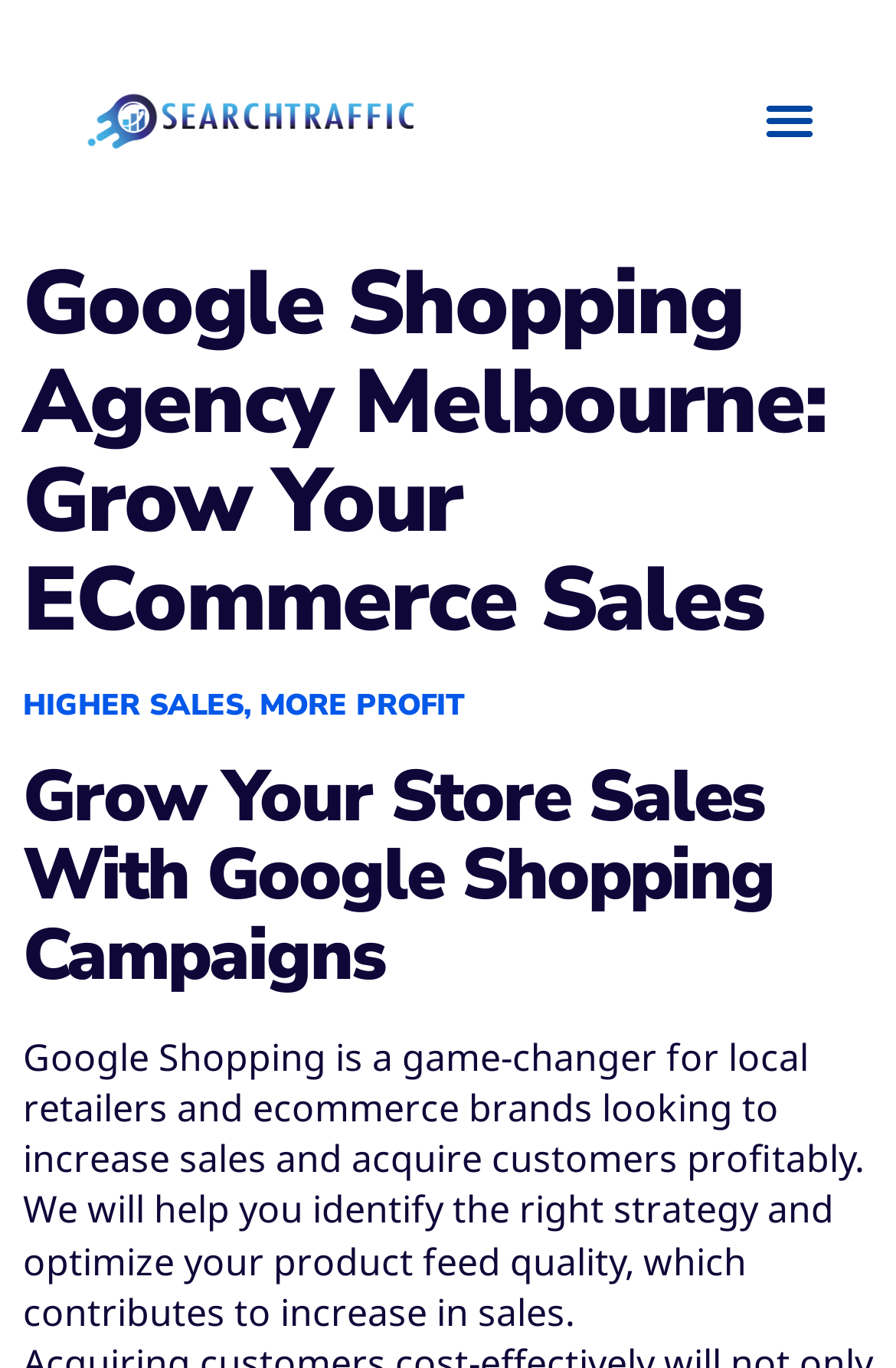What is the focus of the agency's services?
Examine the image and provide an in-depth answer to the question.

Based on the webpage, the agency's services are focused on helping ecommerce brands and local retailers increase their sales and acquire customers profitably through Google Shopping campaigns.